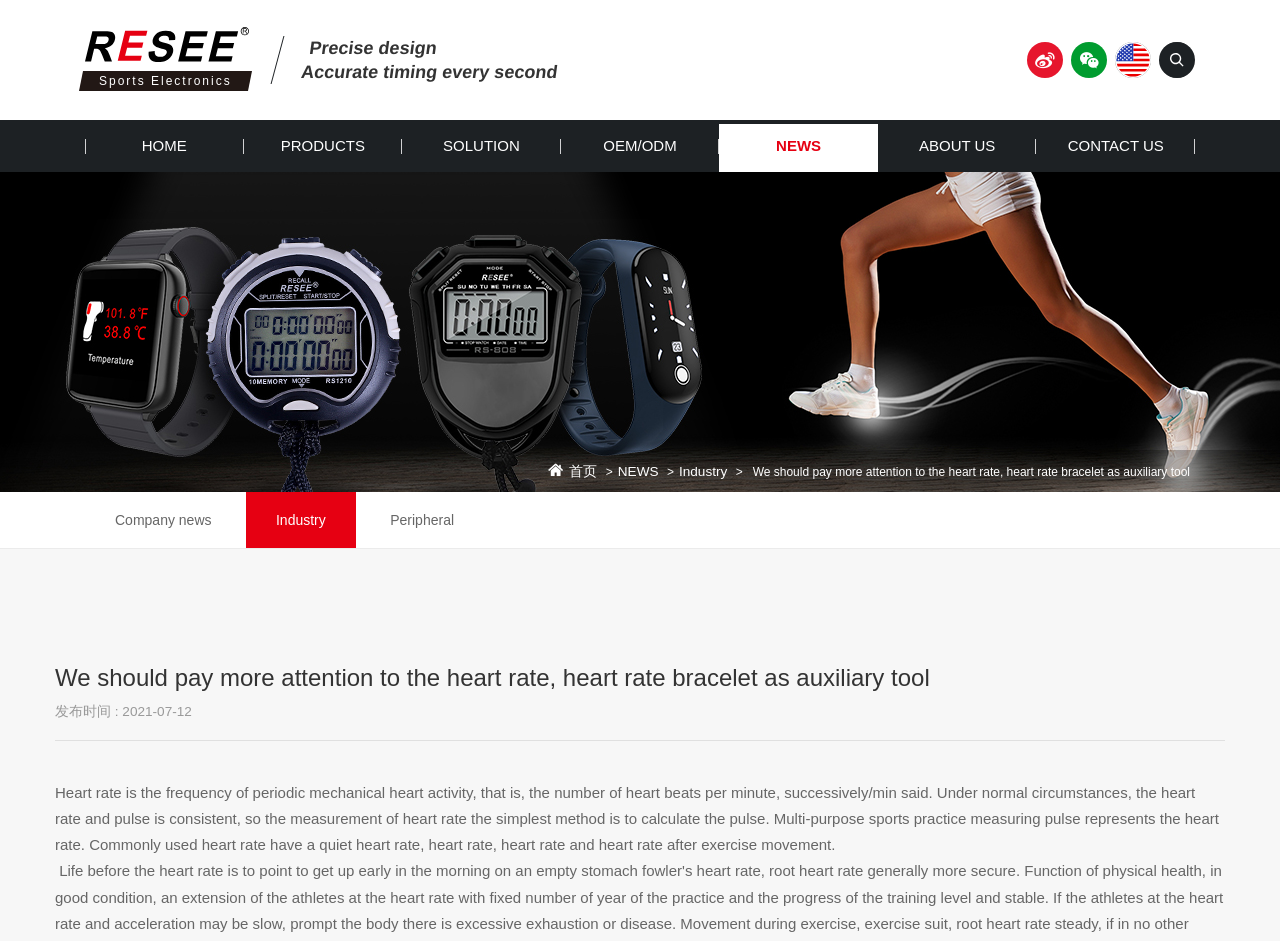Locate the bounding box coordinates of the area where you should click to accomplish the instruction: "Switch to English language".

[0.907, 0.045, 0.938, 0.083]